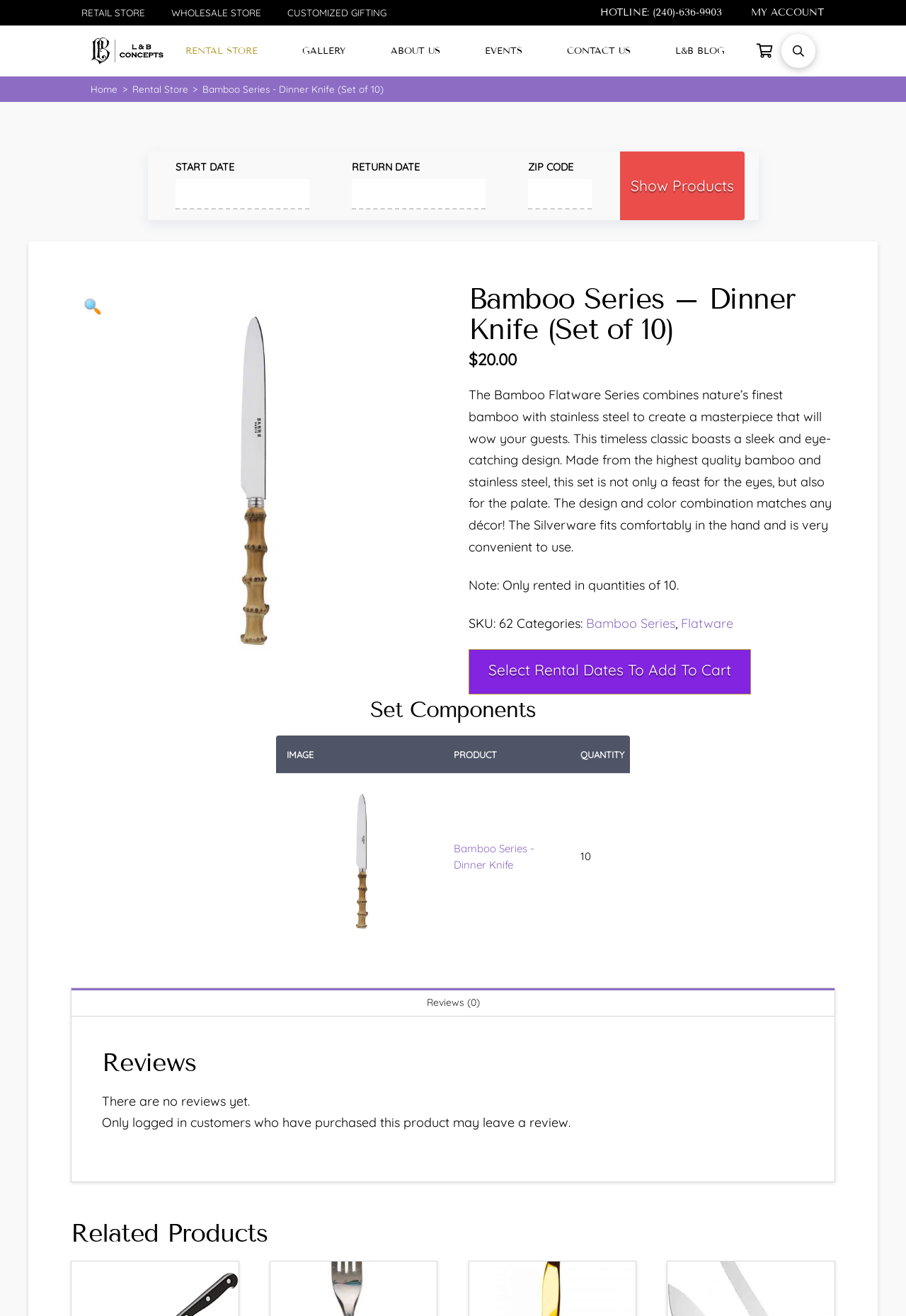Generate the text of the webpage's primary heading.

Bamboo Series – Dinner Knife (Set of 10)